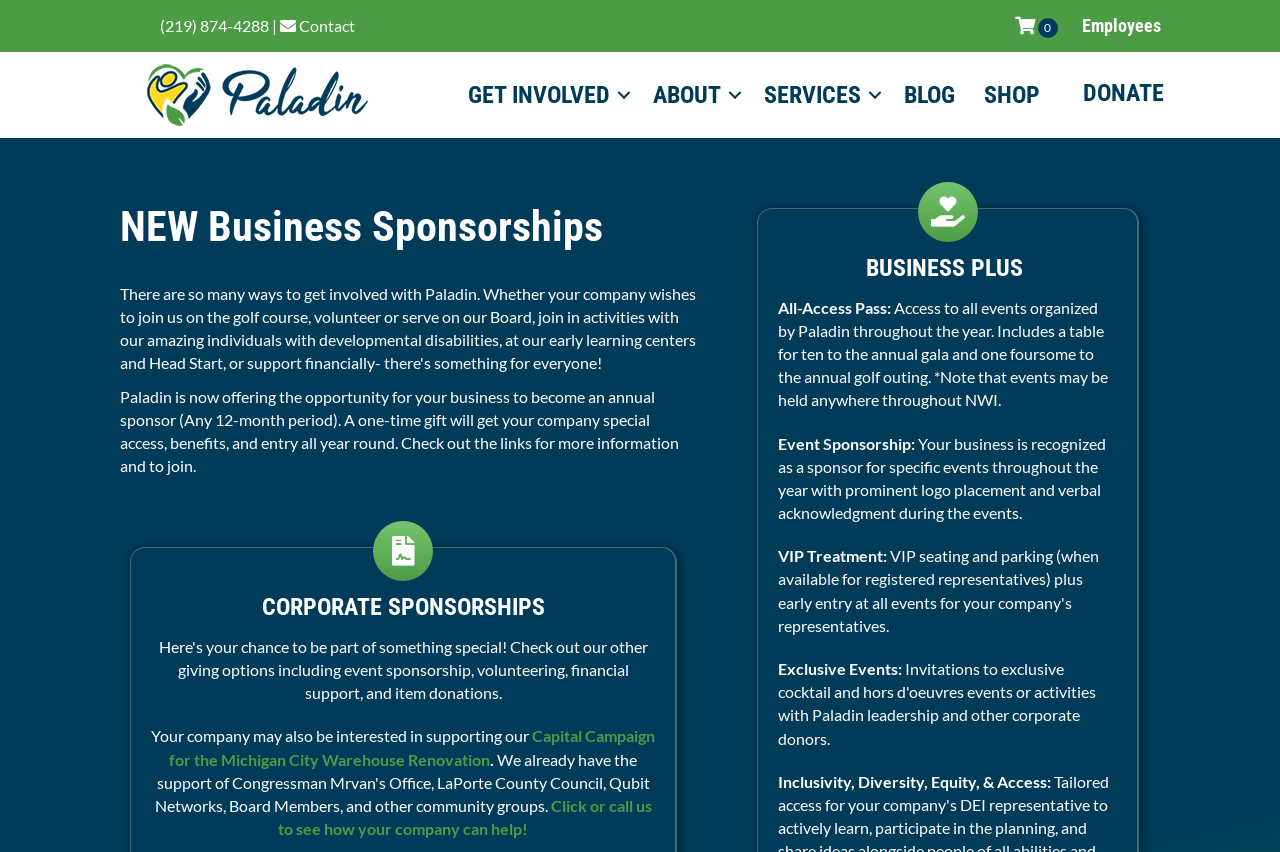What is the location of the events mentioned on the webpage?
Look at the screenshot and respond with one word or a short phrase.

Northwest Indiana